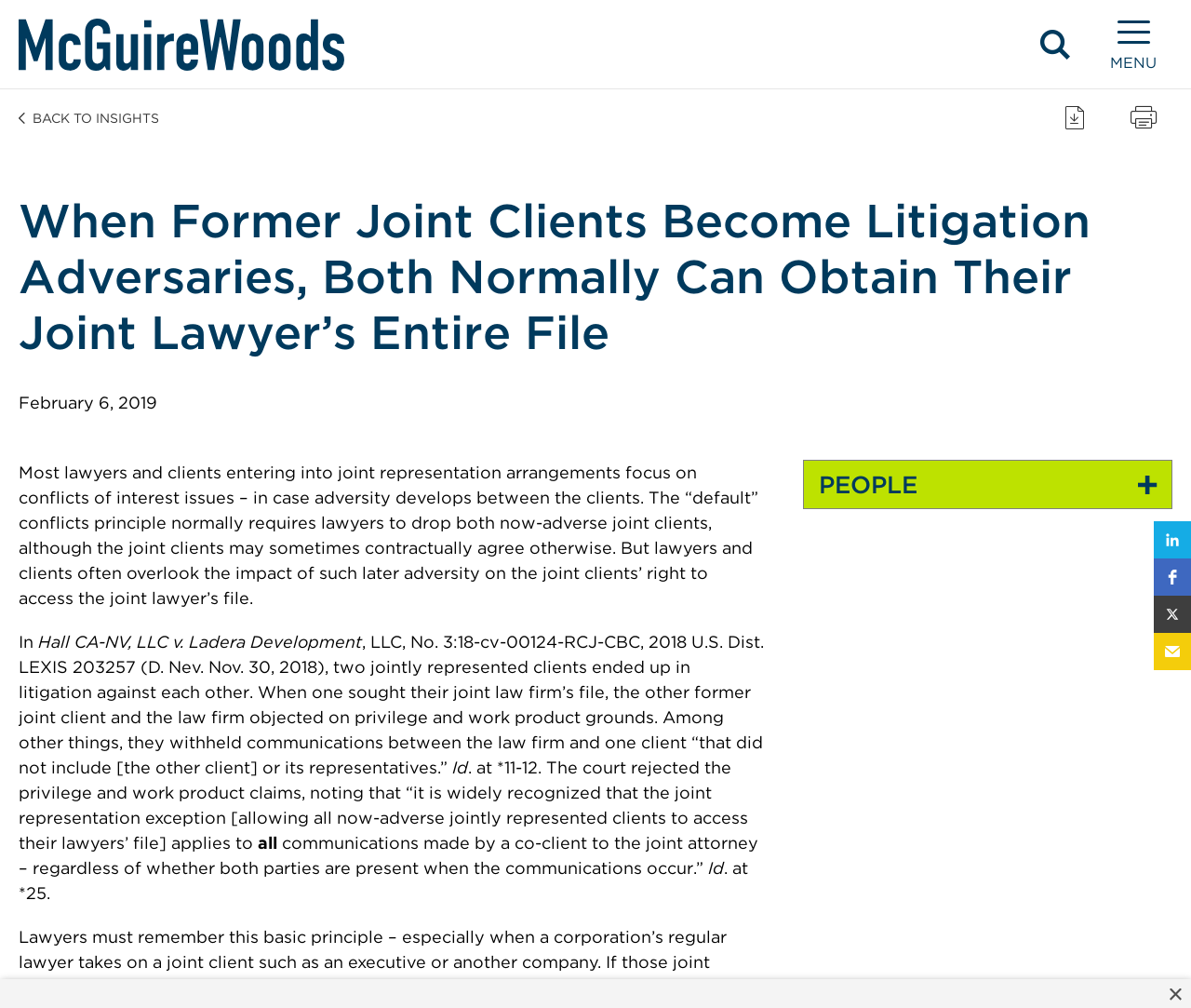Please provide the bounding box coordinates for the element that needs to be clicked to perform the following instruction: "Click the LinkedIn button". The coordinates should be given as four float numbers between 0 and 1, i.e., [left, top, right, bottom].

[0.969, 0.517, 1.0, 0.554]